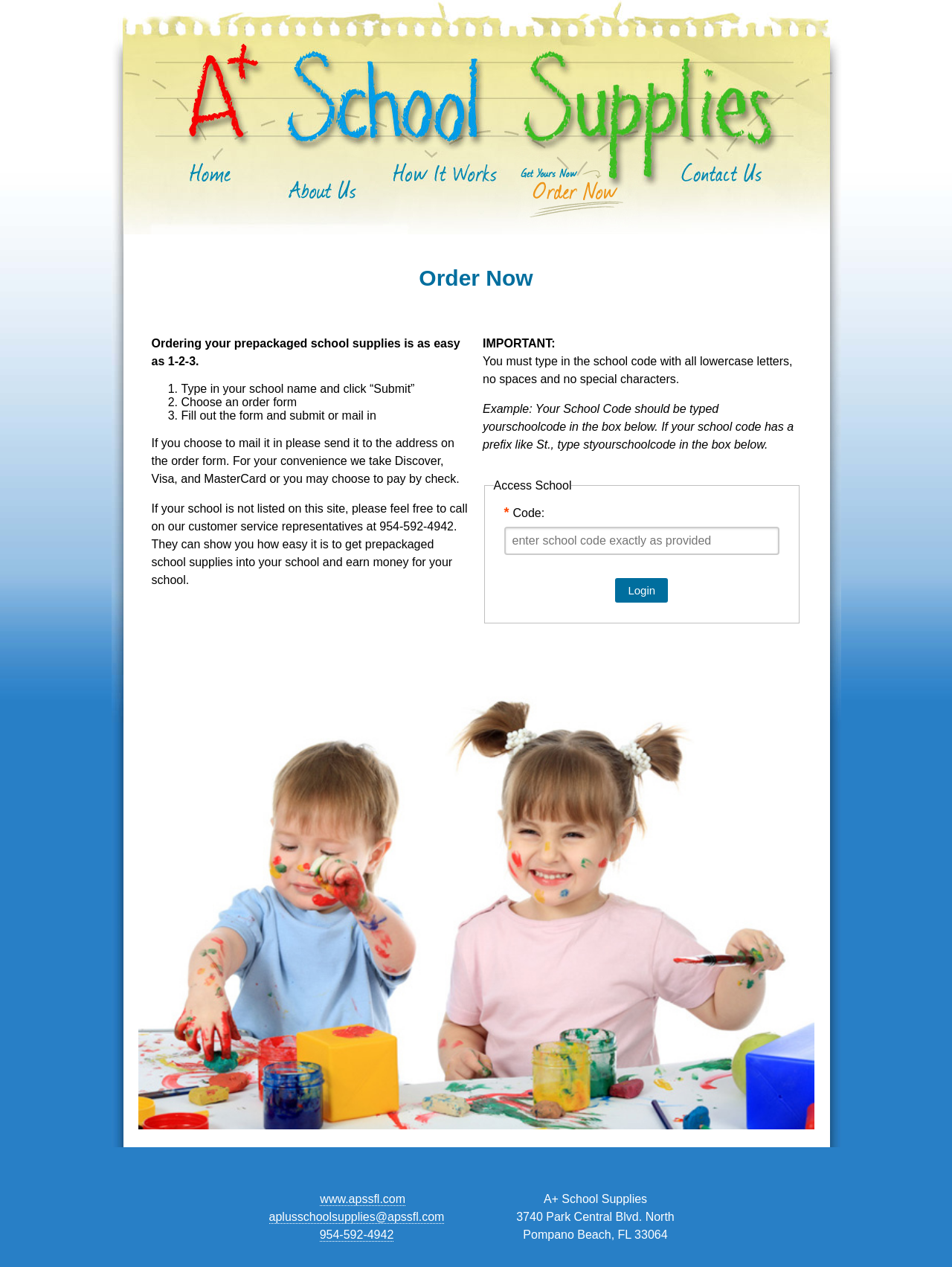Locate the UI element described by title="A Plus Prepackaged School Supplies" in the provided webpage screenshot. Return the bounding box coordinates in the format (top-left x, top-left y, bottom-right x, bottom-right y), ensuring all values are between 0 and 1.

[0.117, 0.115, 0.281, 0.185]